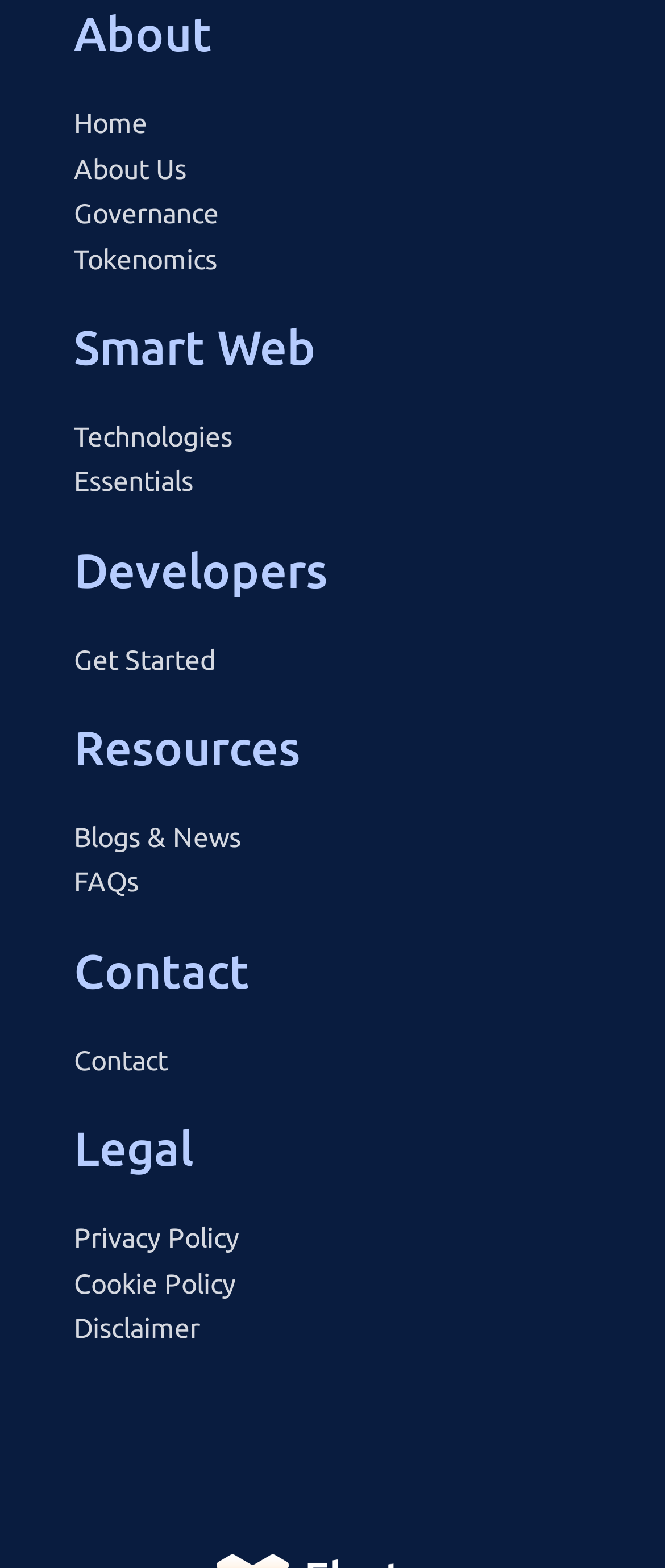Find the bounding box coordinates of the clickable element required to execute the following instruction: "learn about tokenomics". Provide the coordinates as four float numbers between 0 and 1, i.e., [left, top, right, bottom].

[0.111, 0.151, 0.889, 0.179]